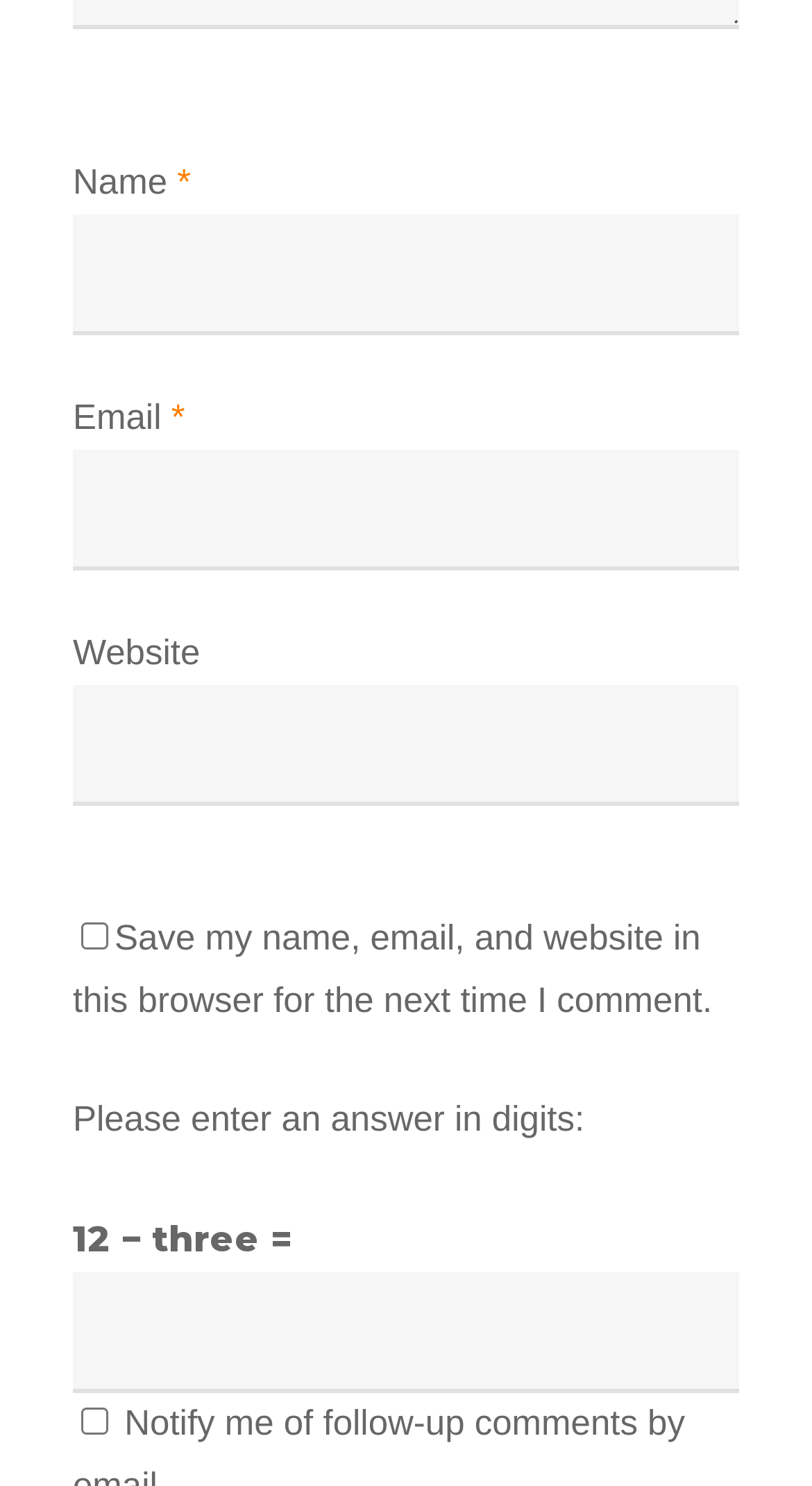Bounding box coordinates should be provided in the format (top-left x, top-left y, bottom-right x, bottom-right y) with all values between 0 and 1. Identify the bounding box for this UI element: parent_node: Email * name="email"

[0.09, 0.302, 0.91, 0.383]